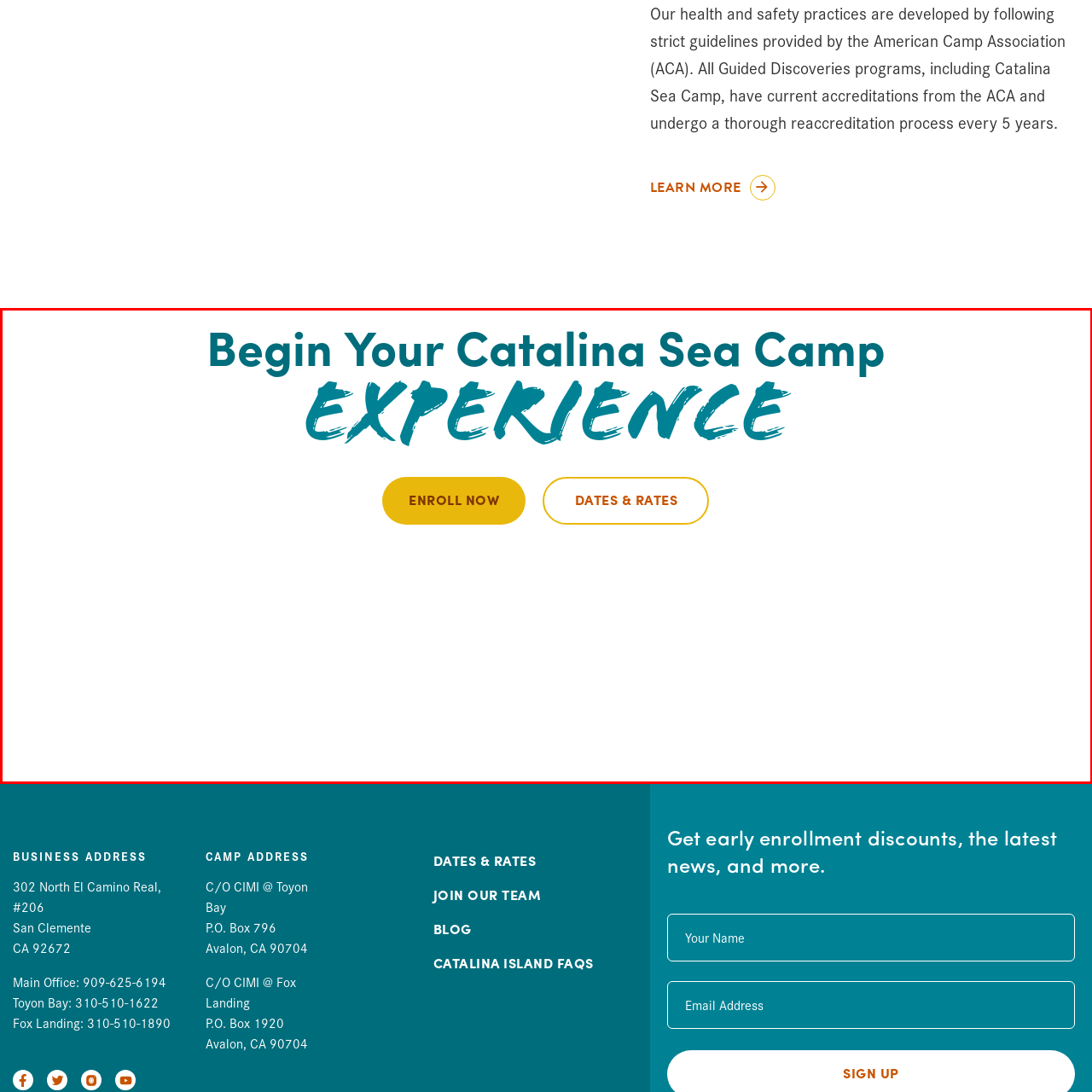Observe the highlighted image and answer the following: How many buttons are below the title?

two